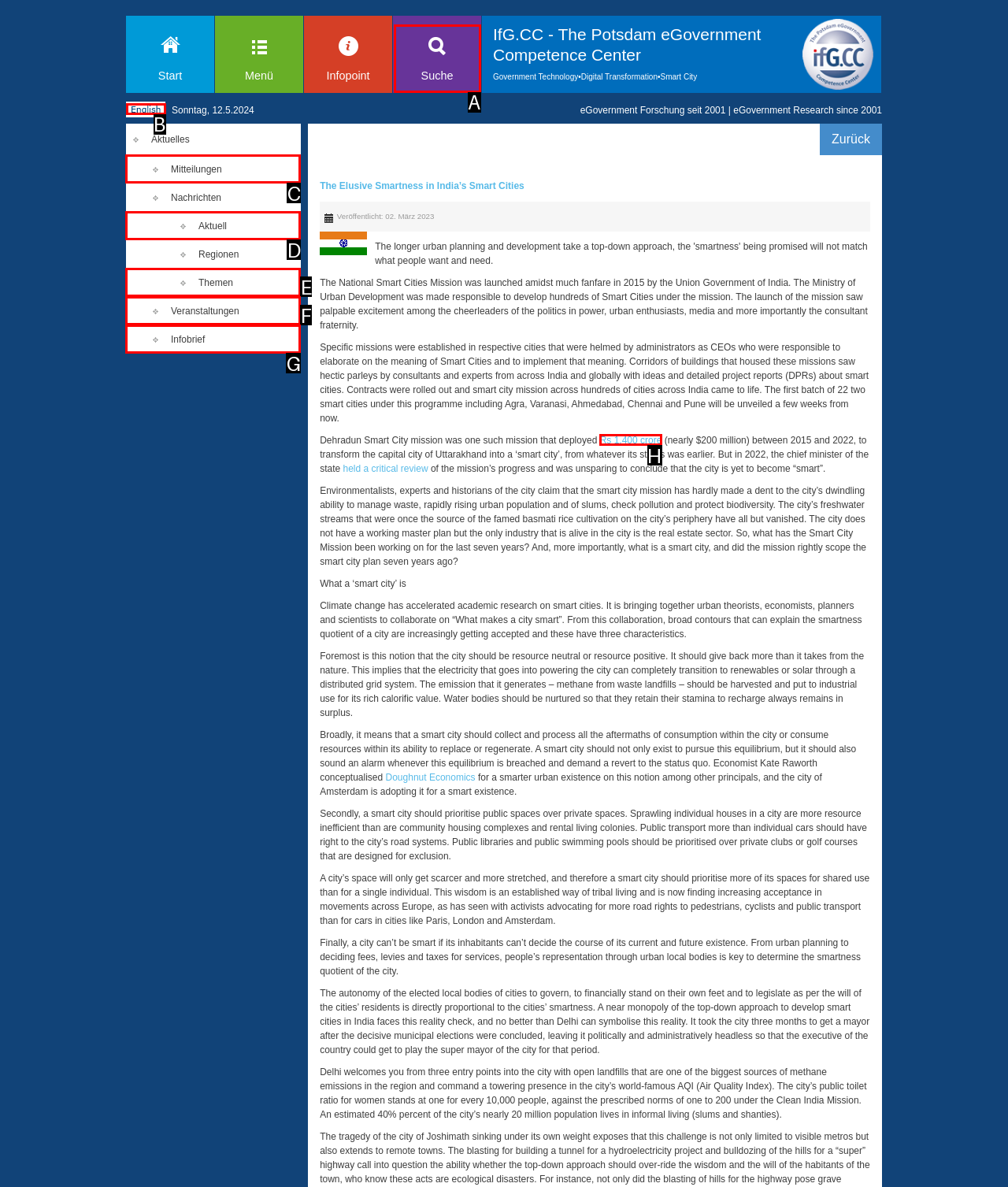Identify the option that best fits this description: alt="English (UK)" title="English (UK)"
Answer with the appropriate letter directly.

B